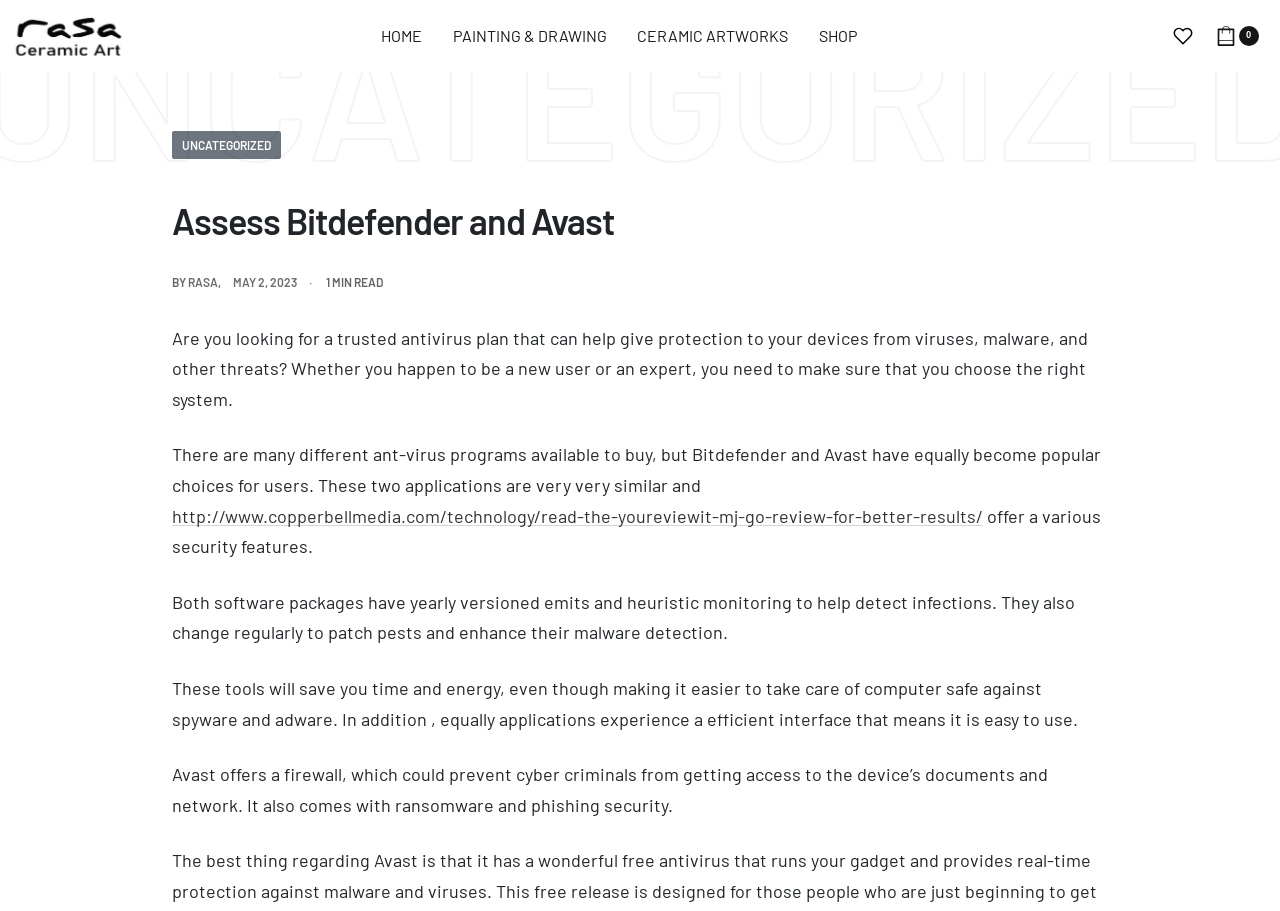Provide the bounding box coordinates of the section that needs to be clicked to accomplish the following instruction: "Read the article about UNCATEGORIZED."

[0.134, 0.144, 0.22, 0.175]